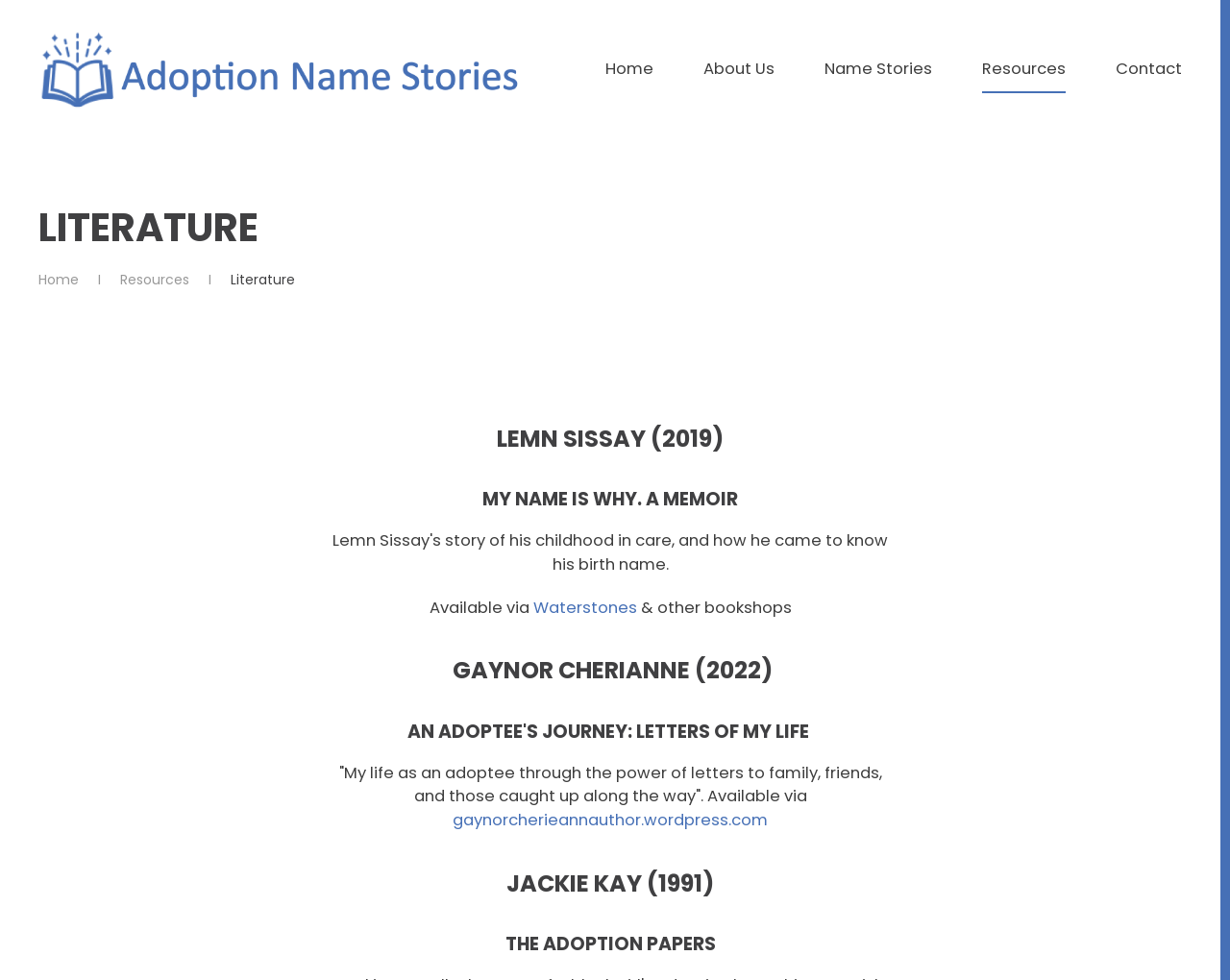Specify the bounding box coordinates of the region I need to click to perform the following instruction: "Skip to main content". The coordinates must be four float numbers in the range of 0 to 1, i.e., [left, top, right, bottom].

[0.043, 0.054, 0.177, 0.076]